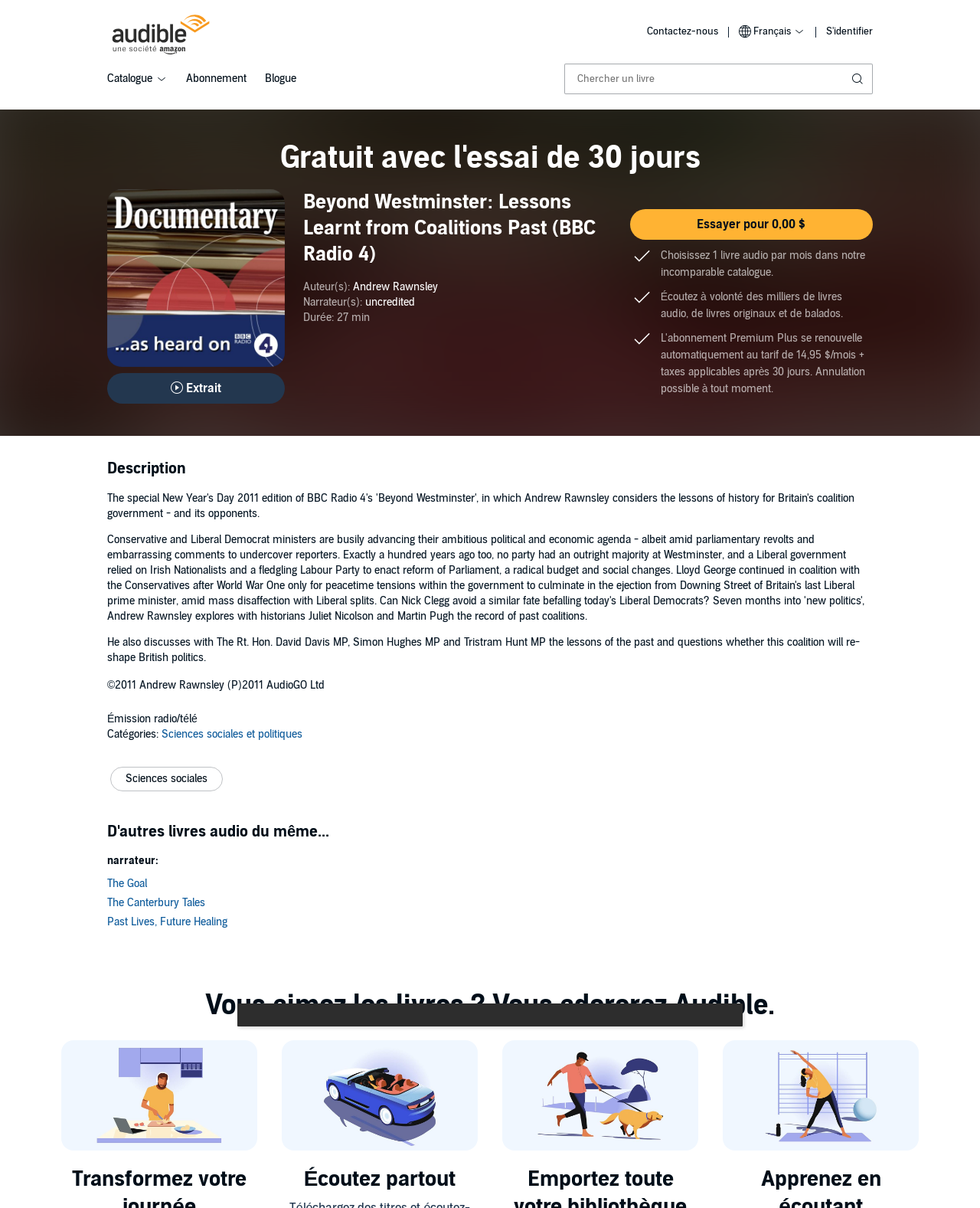Identify the bounding box coordinates of the element to click to follow this instruction: 'Search for a book'. Ensure the coordinates are four float values between 0 and 1, provided as [left, top, right, bottom].

[0.576, 0.053, 0.891, 0.078]